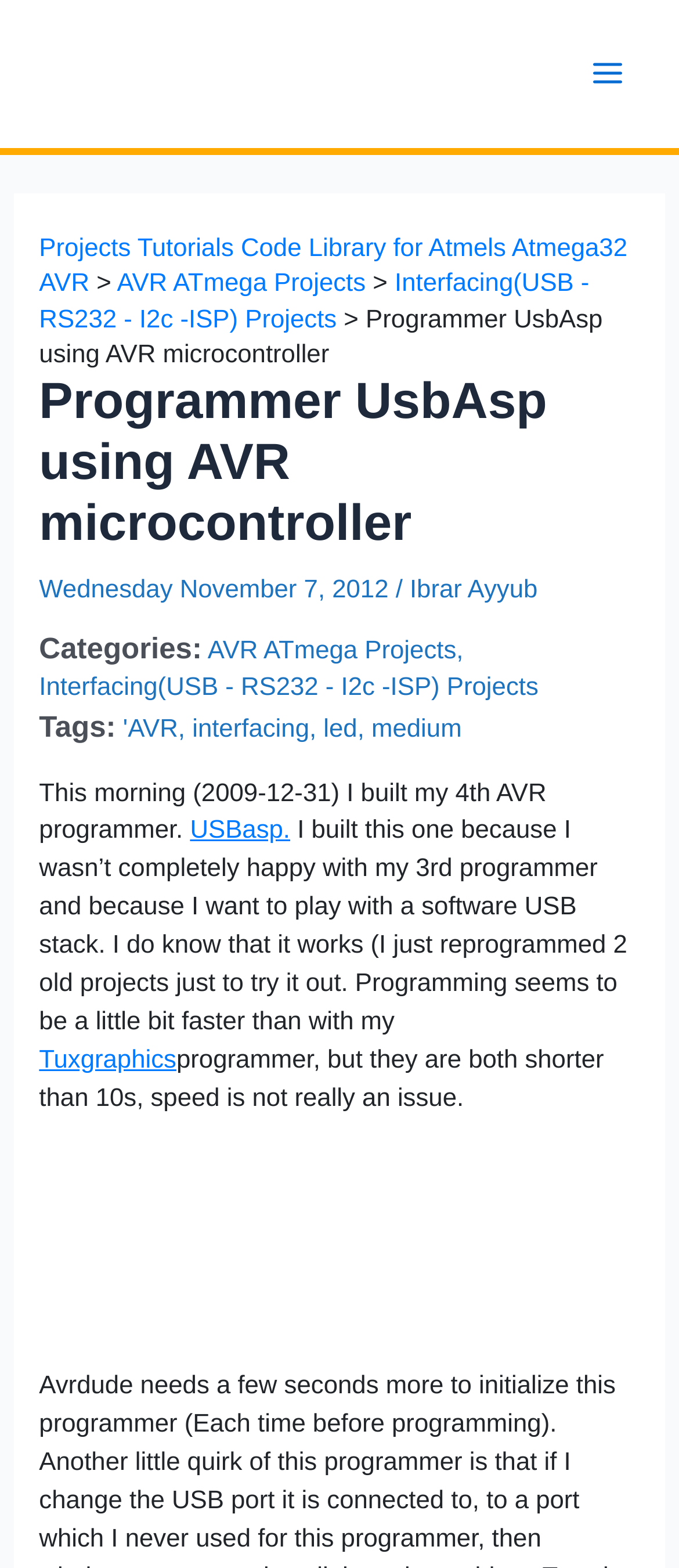Determine the bounding box coordinates of the clickable region to carry out the instruction: "Click the logo".

[0.051, 0.038, 0.753, 0.056]